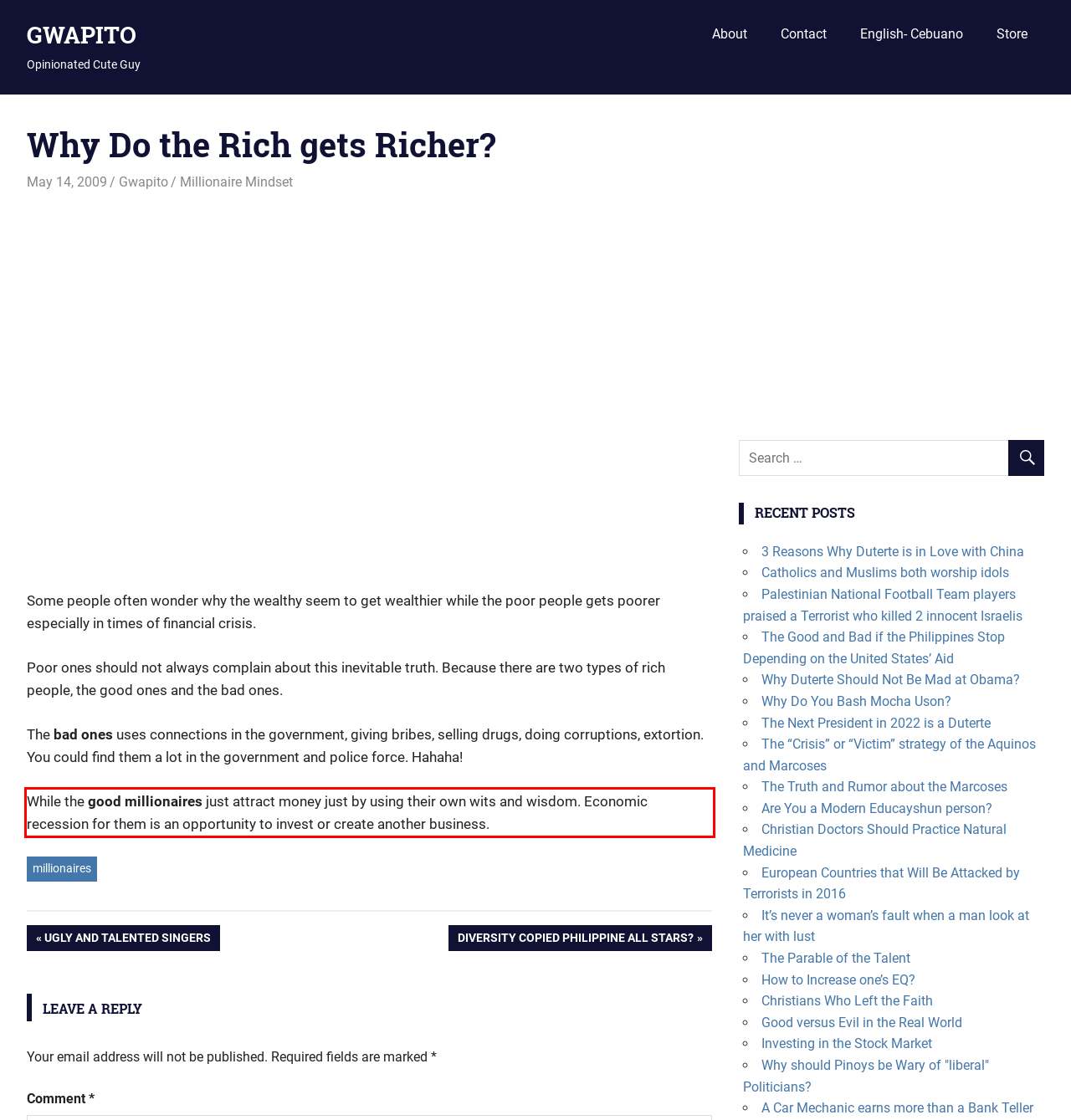You are provided with a screenshot of a webpage that includes a UI element enclosed in a red rectangle. Extract the text content inside this red rectangle.

While the good millionaires just attract money just by using their own wits and wisdom. Economic recession for them is an opportunity to invest or create another business.